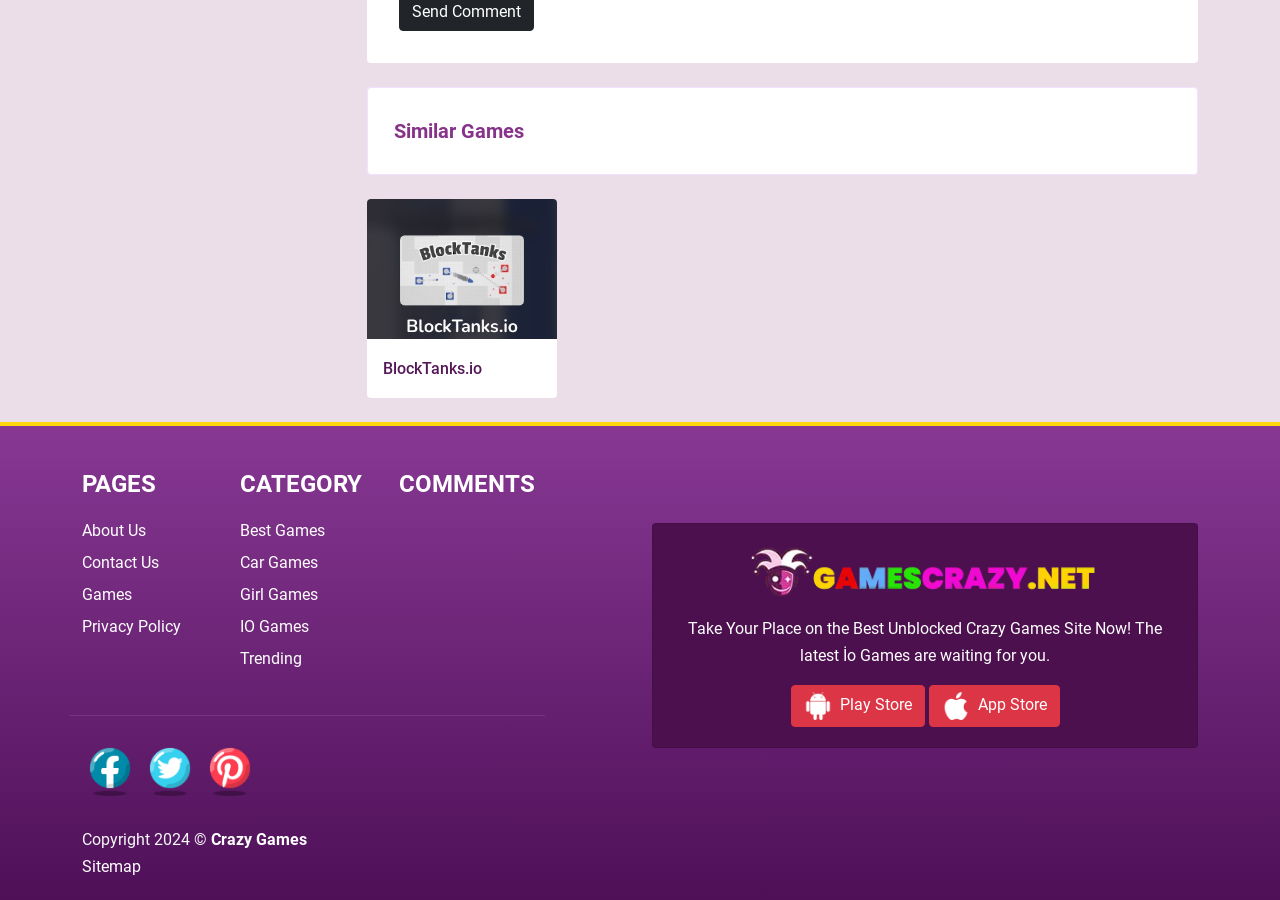Find and provide the bounding box coordinates for the UI element described here: "title="Karel Křemel"". The coordinates should be given as four float numbers between 0 and 1: [left, top, right, bottom].

None